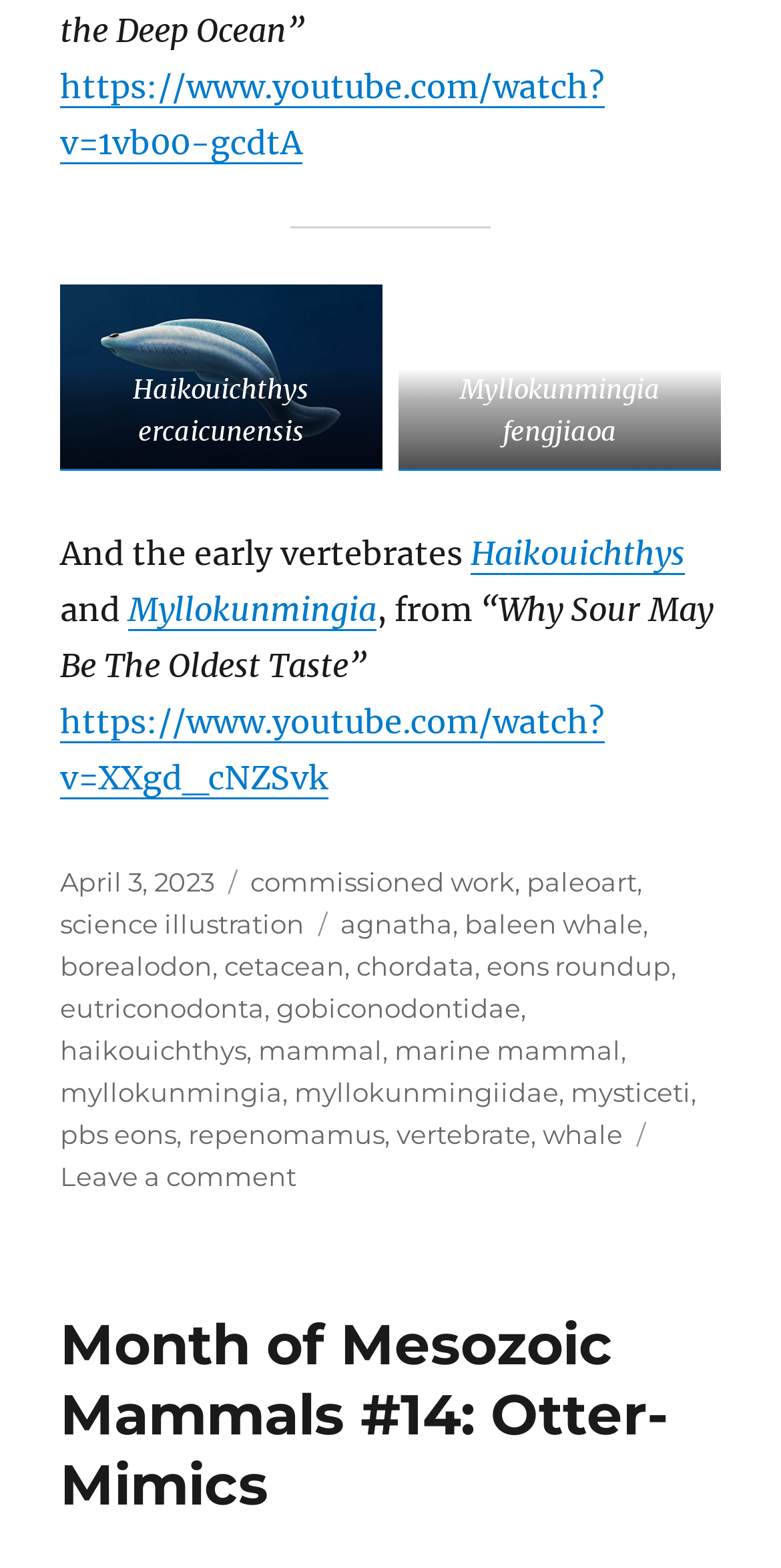What is the title of the YouTube video linked at the top of the page?
Refer to the screenshot and respond with a concise word or phrase.

“Why Sour May Be The Oldest Taste”